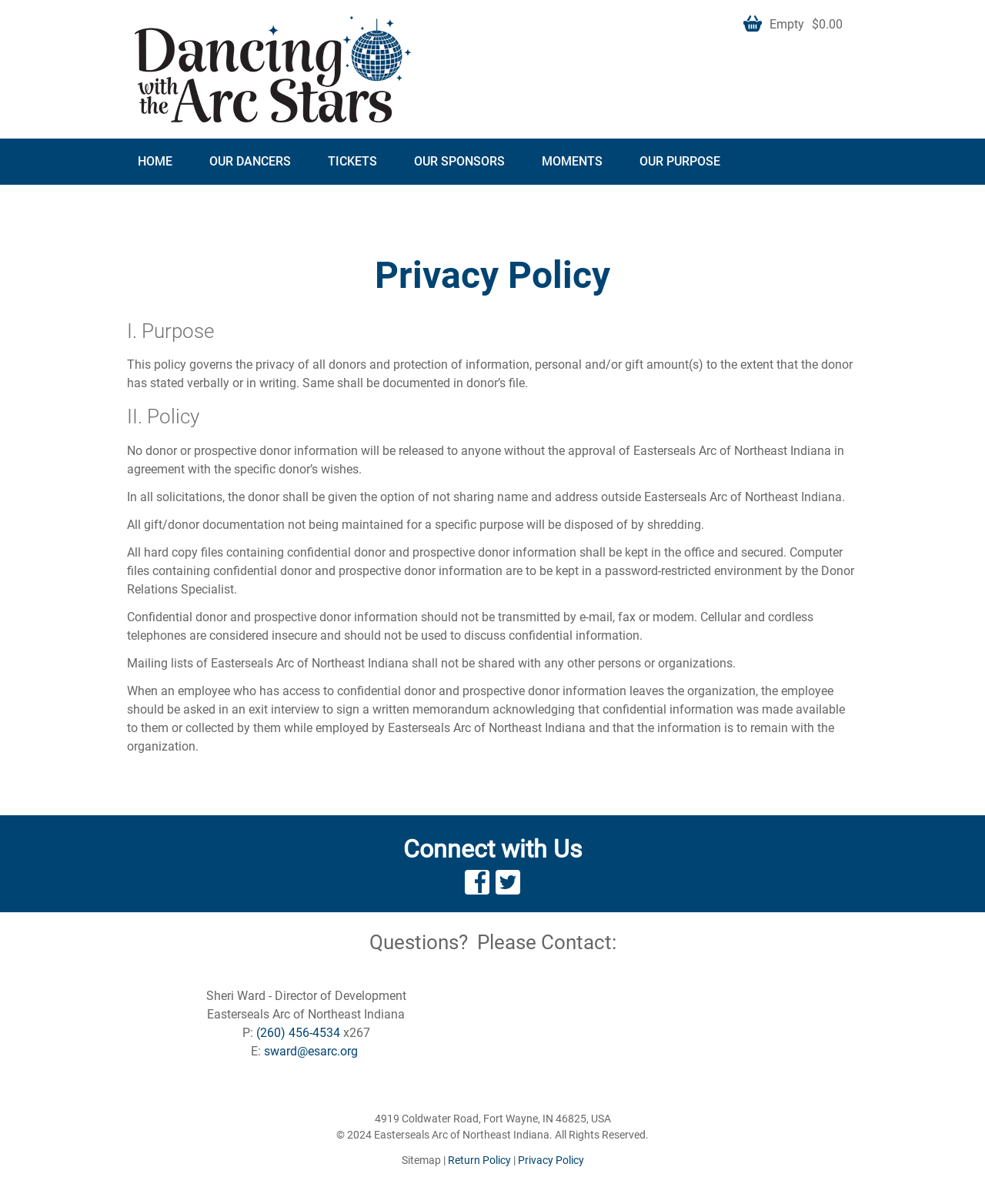Please look at the image and answer the question with a detailed explanation: What is the purpose of the policy?

I found the answer by reading the first heading 'Privacy Policy' and the subsequent text, which explains that the policy governs the privacy of all donors and protection of information.